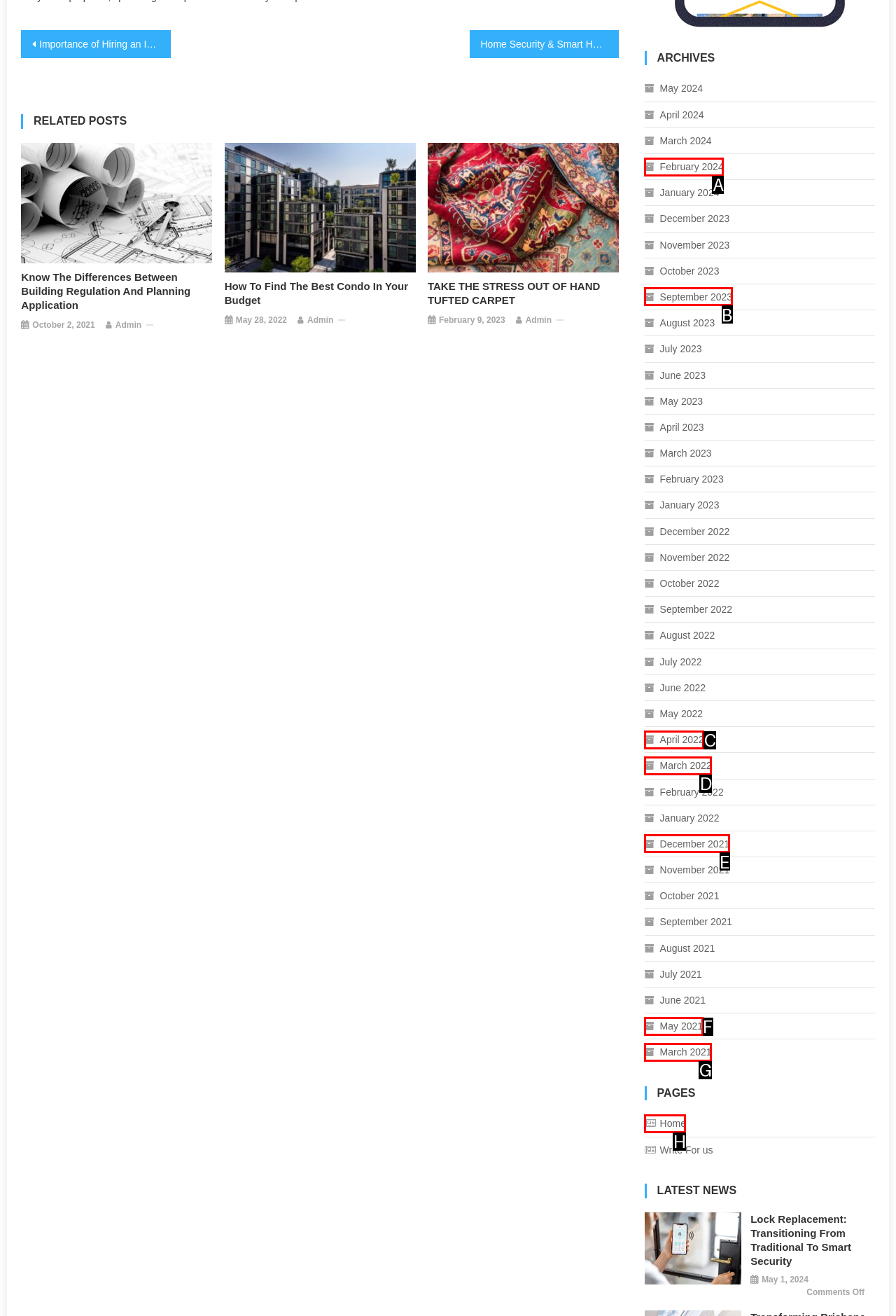Tell me which one HTML element best matches the description: March 2022 Answer with the option's letter from the given choices directly.

D